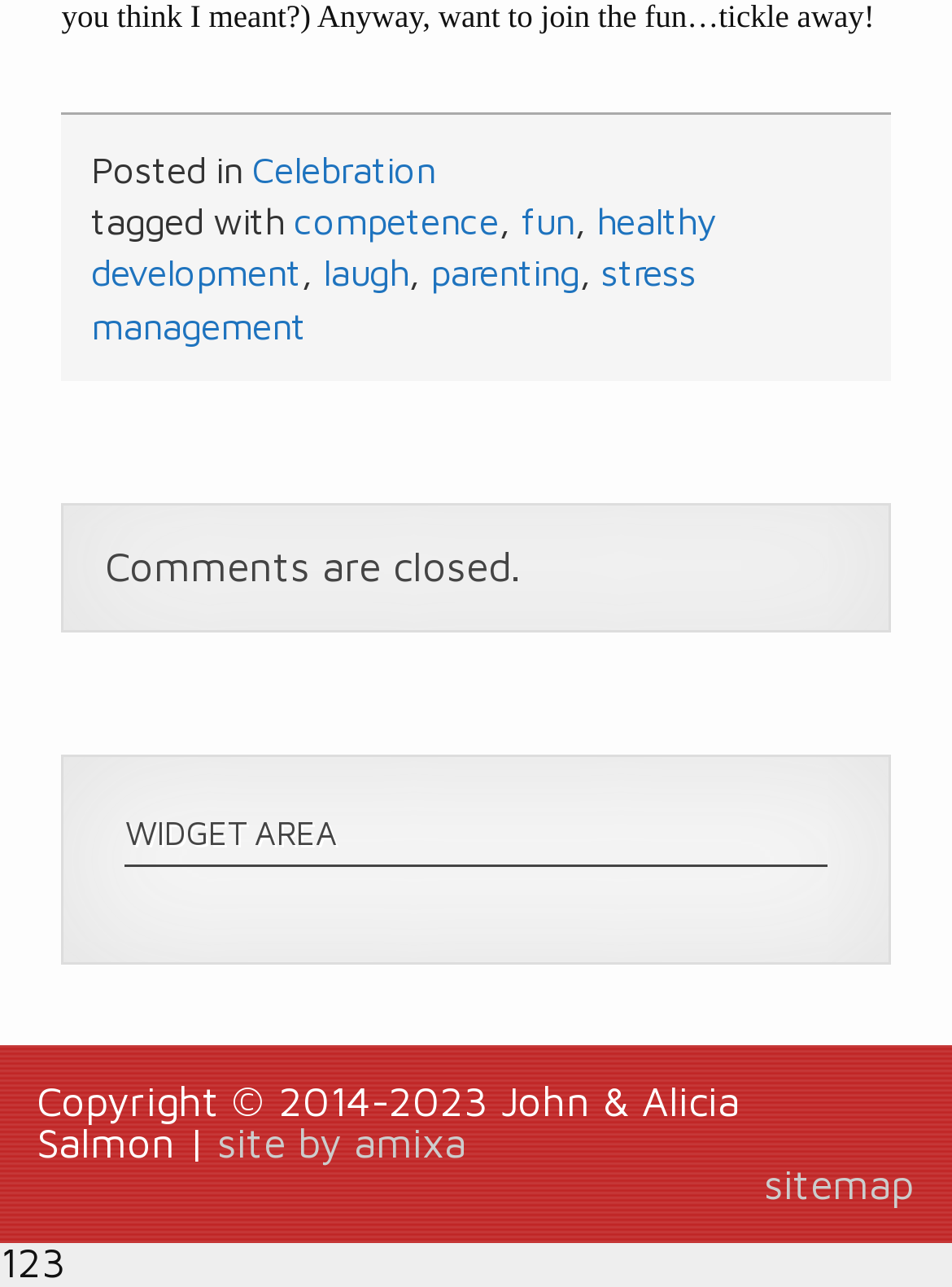Using the information shown in the image, answer the question with as much detail as possible: How many tags are associated with the post?

The number of tags associated with the post can be determined by counting the links above the 'Comments are closed' text. There are five links: 'competence', 'fun', 'healthy development', 'laugh', and 'stress management'.